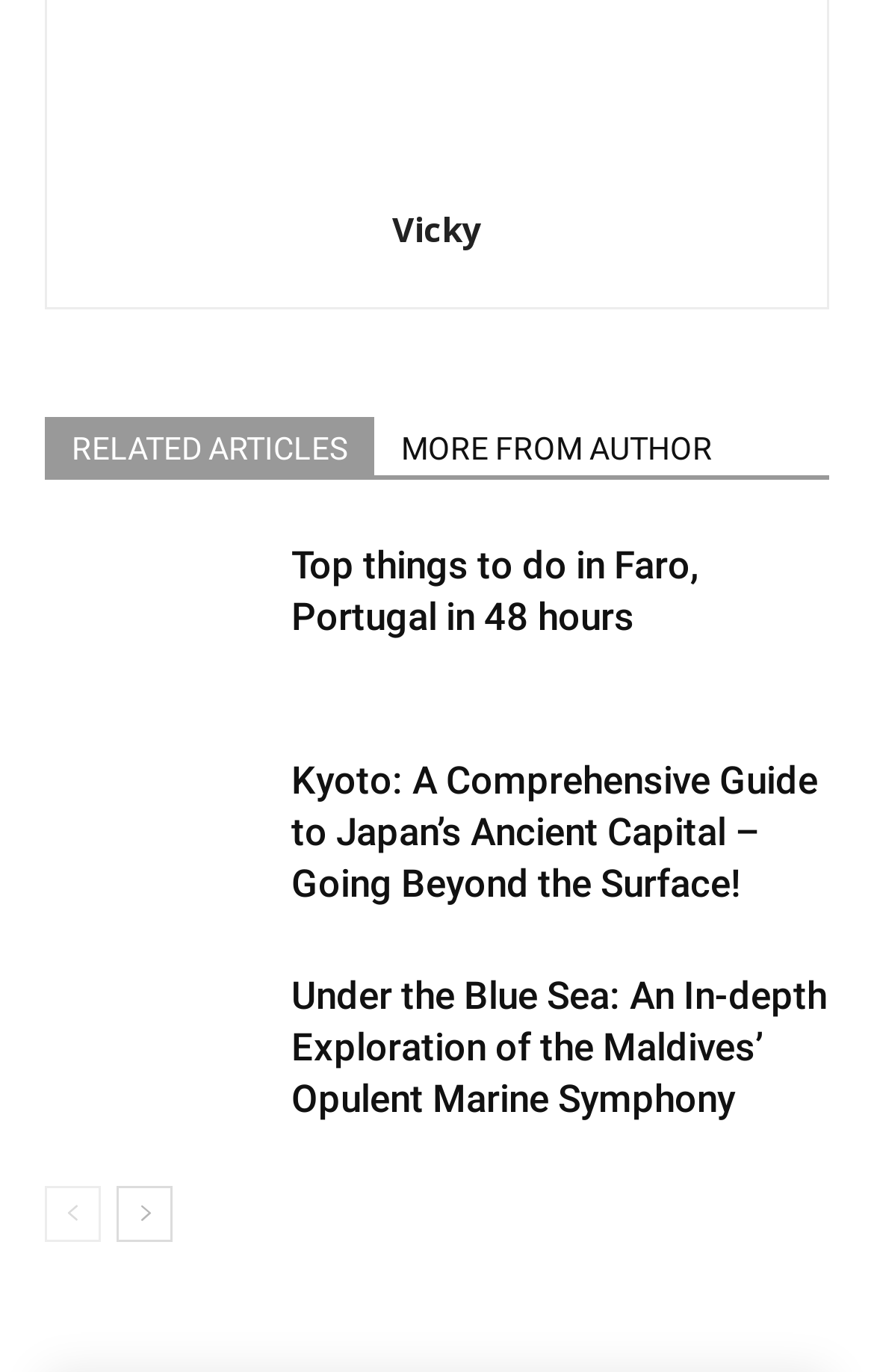What is the author's name?
Answer with a single word or short phrase according to what you see in the image.

Vicky